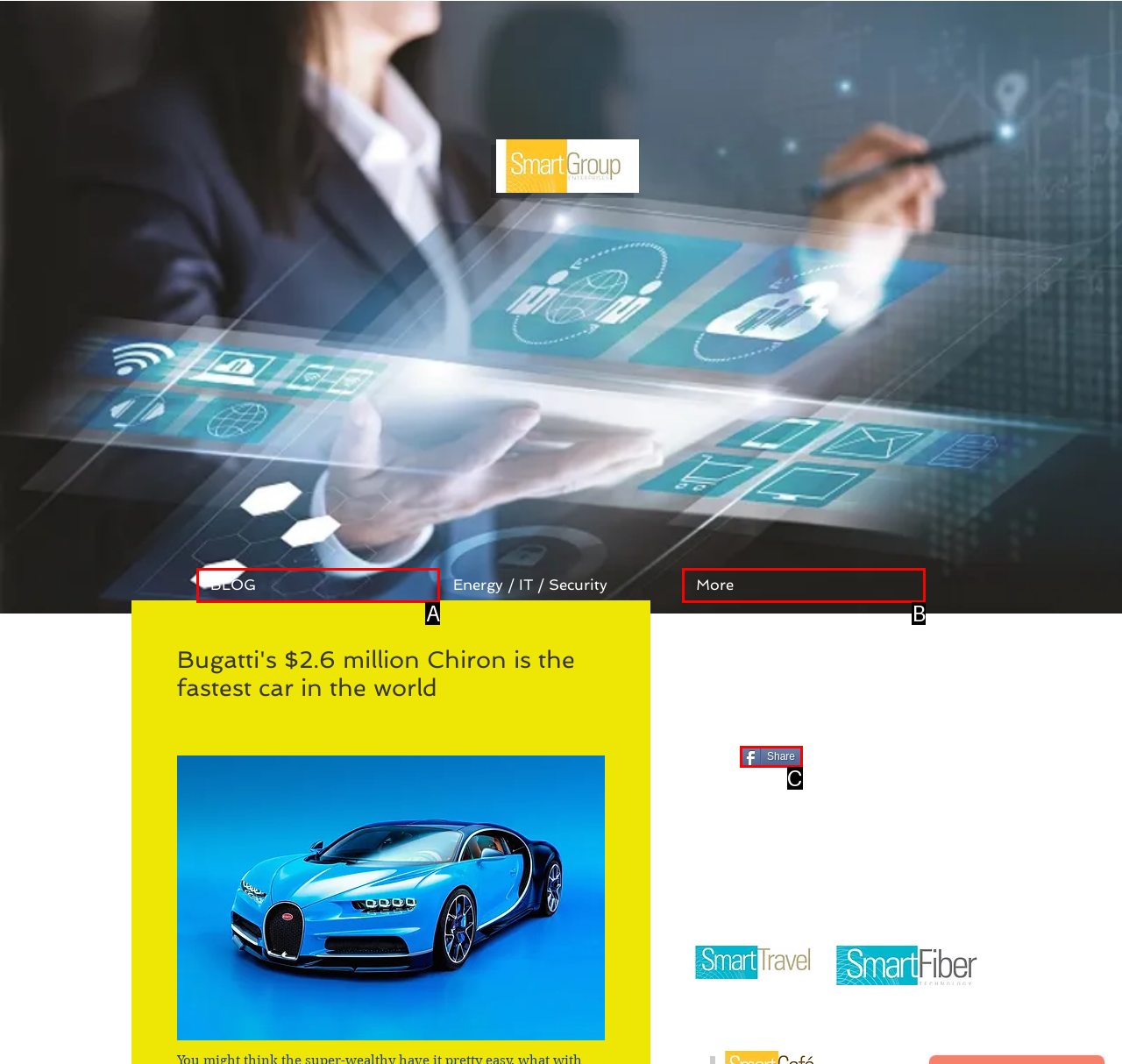Determine the HTML element that best aligns with the description: BLOG
Answer with the appropriate letter from the listed options.

A